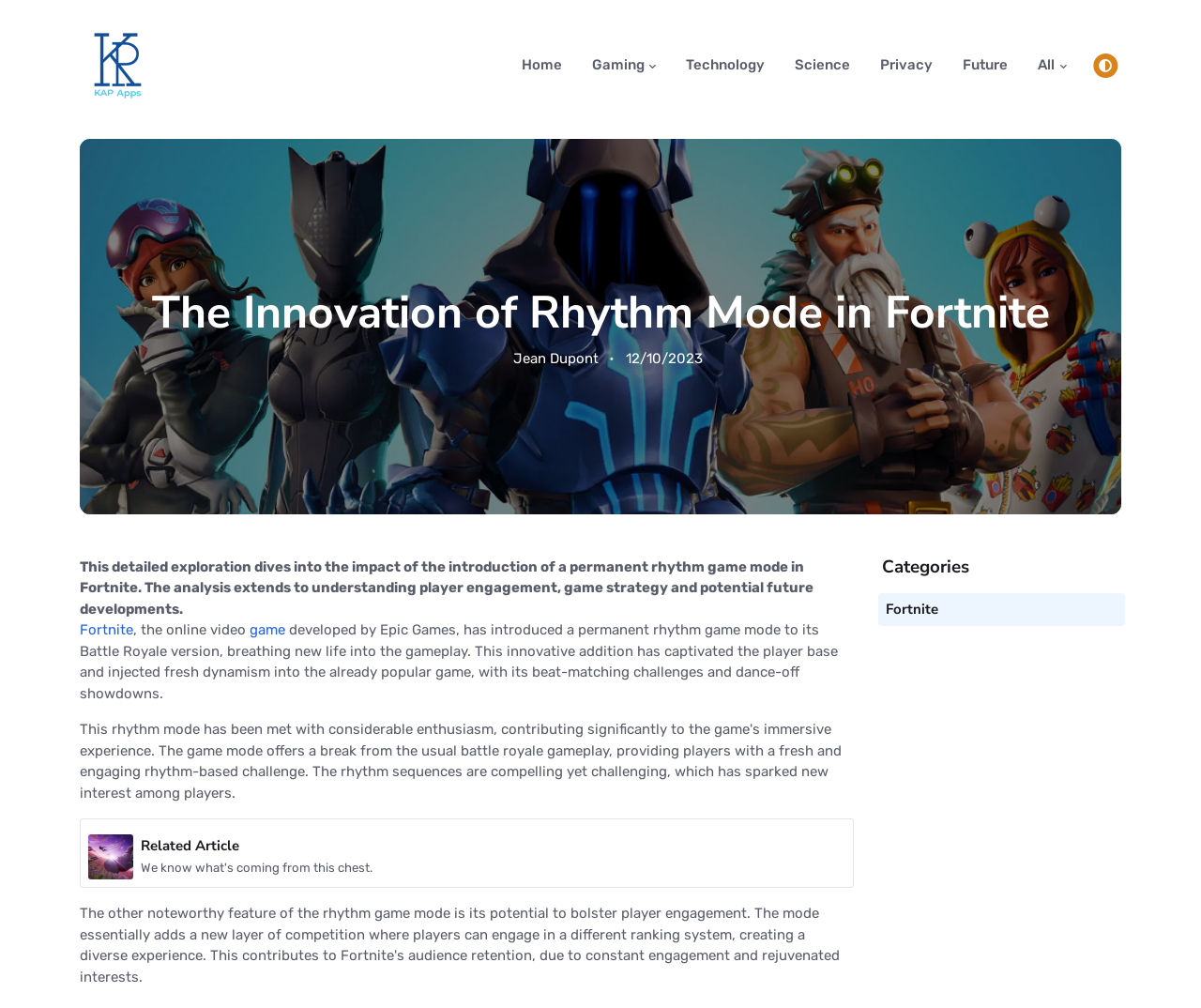Locate the bounding box coordinates of the element's region that should be clicked to carry out the following instruction: "Click on the button with a search icon". The coordinates need to be four float numbers between 0 and 1, i.e., [left, top, right, bottom].

[0.91, 0.053, 0.931, 0.077]